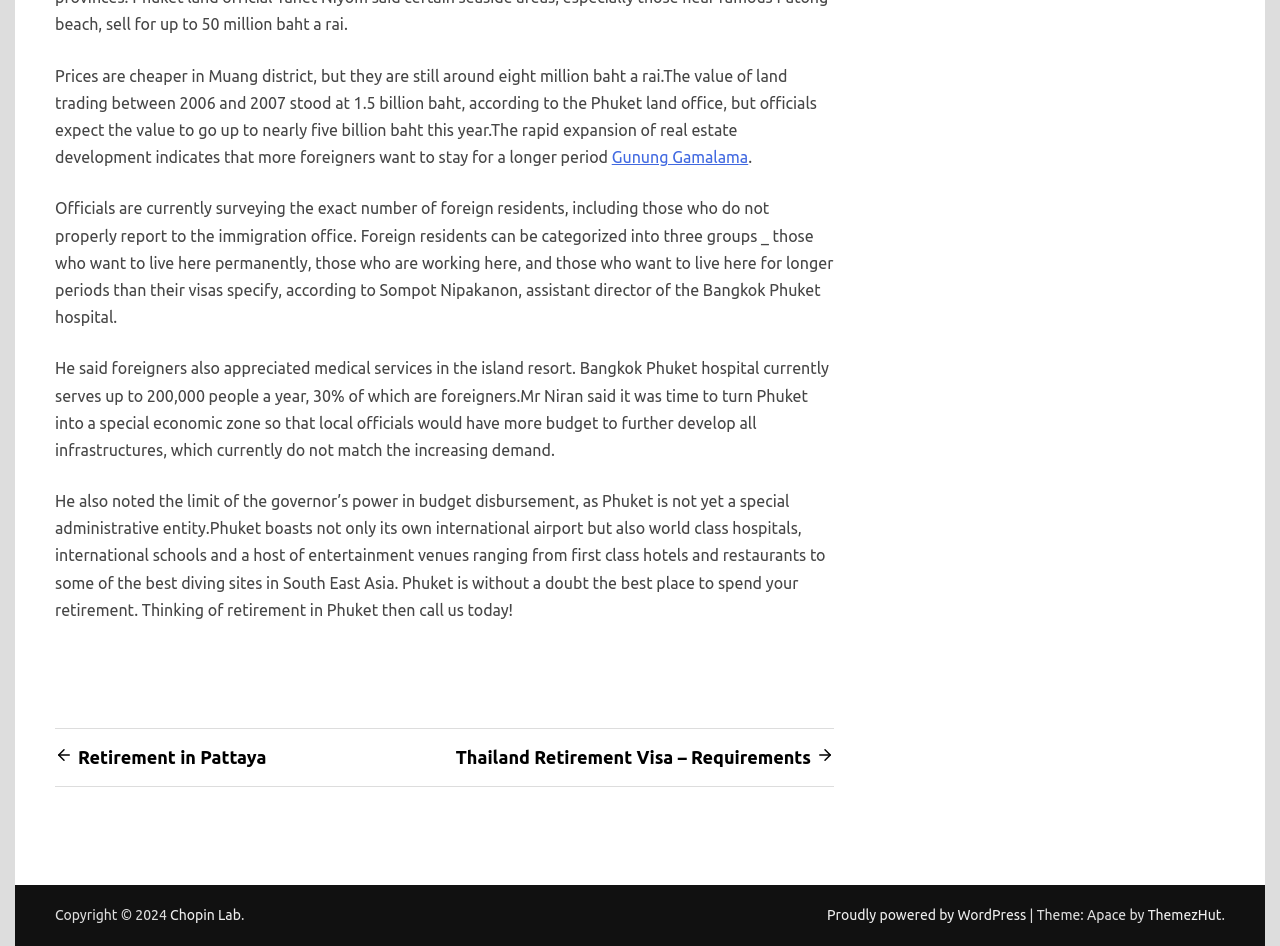Use the information in the screenshot to answer the question comprehensively: What is the expected value of land trading in Phuket this year?

According to the Phuket land office, the value of land trading between 2006 and 2007 stood at 1.5 billion baht, but officials expect the value to go up to nearly five billion baht this year.